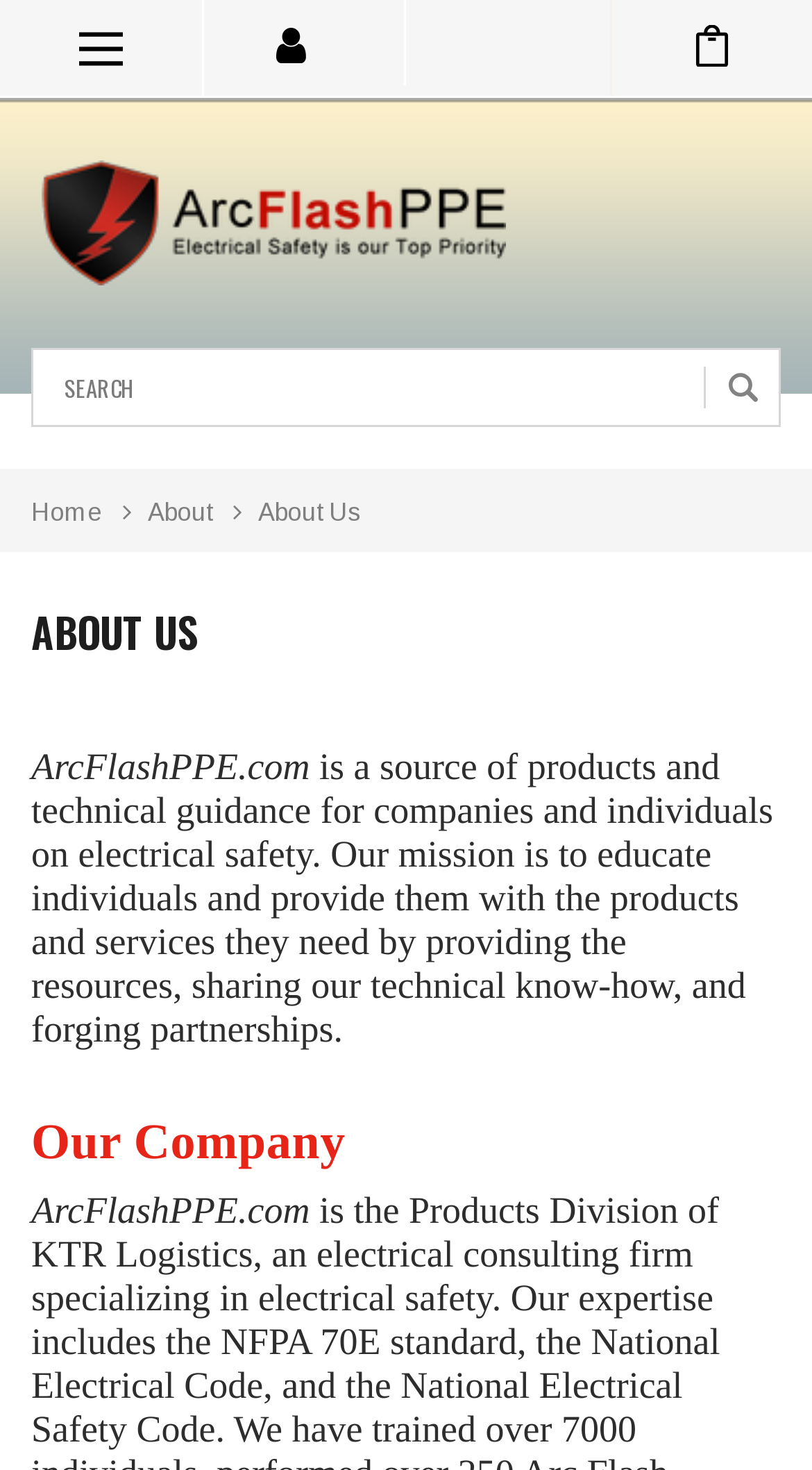What can be found on the webpage?
Craft a detailed and extensive response to the question.

The webpage provides products and technical guidance for companies and individuals on electrical safety, as mentioned in the static text 'is a source of products and technical guidance for companies and individuals on electrical safety'.